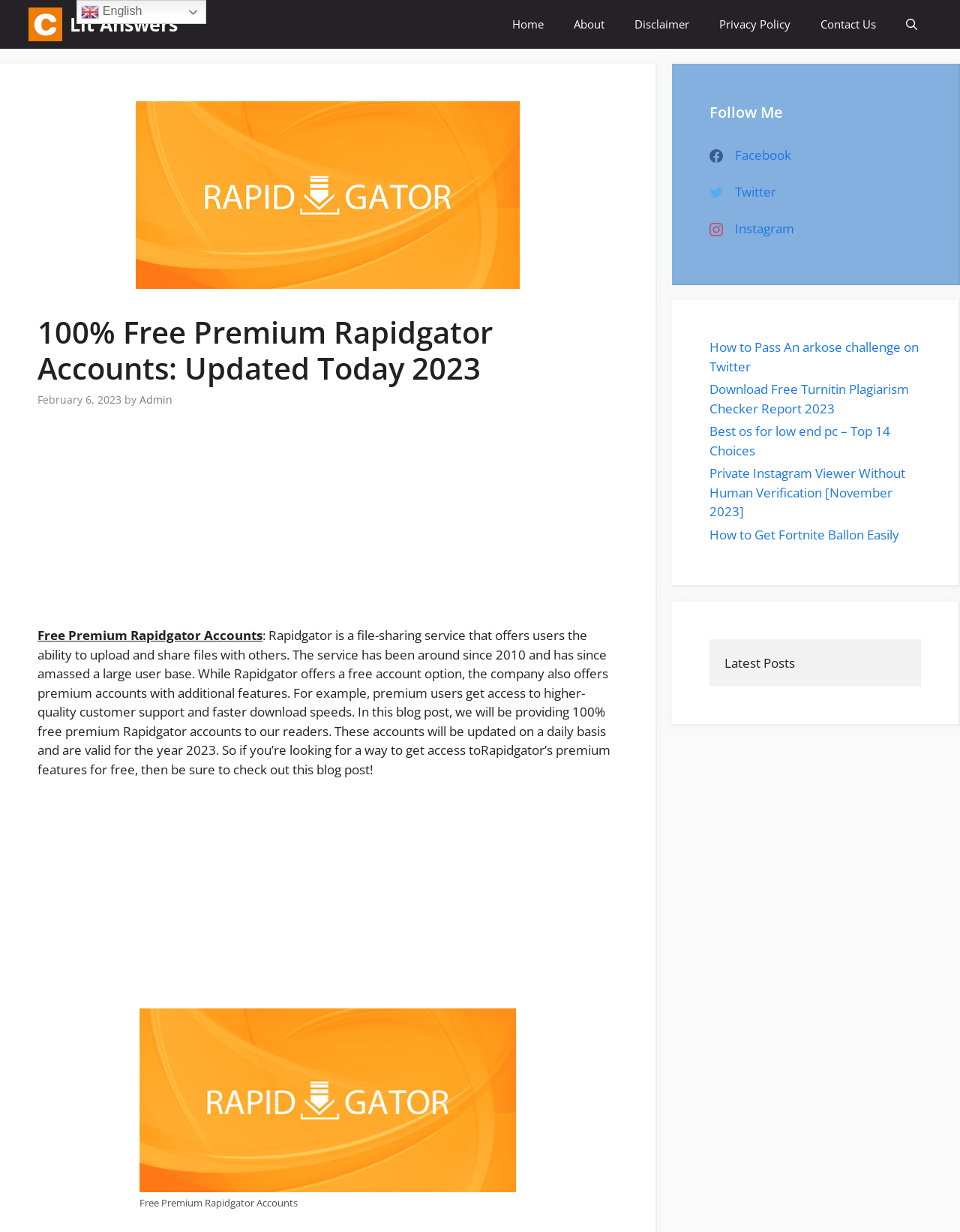Give a succinct answer to this question in a single word or phrase: 
What is the title of the first link in the 'Latest Posts' section?

How to Pass An arkose challenge on Twitter